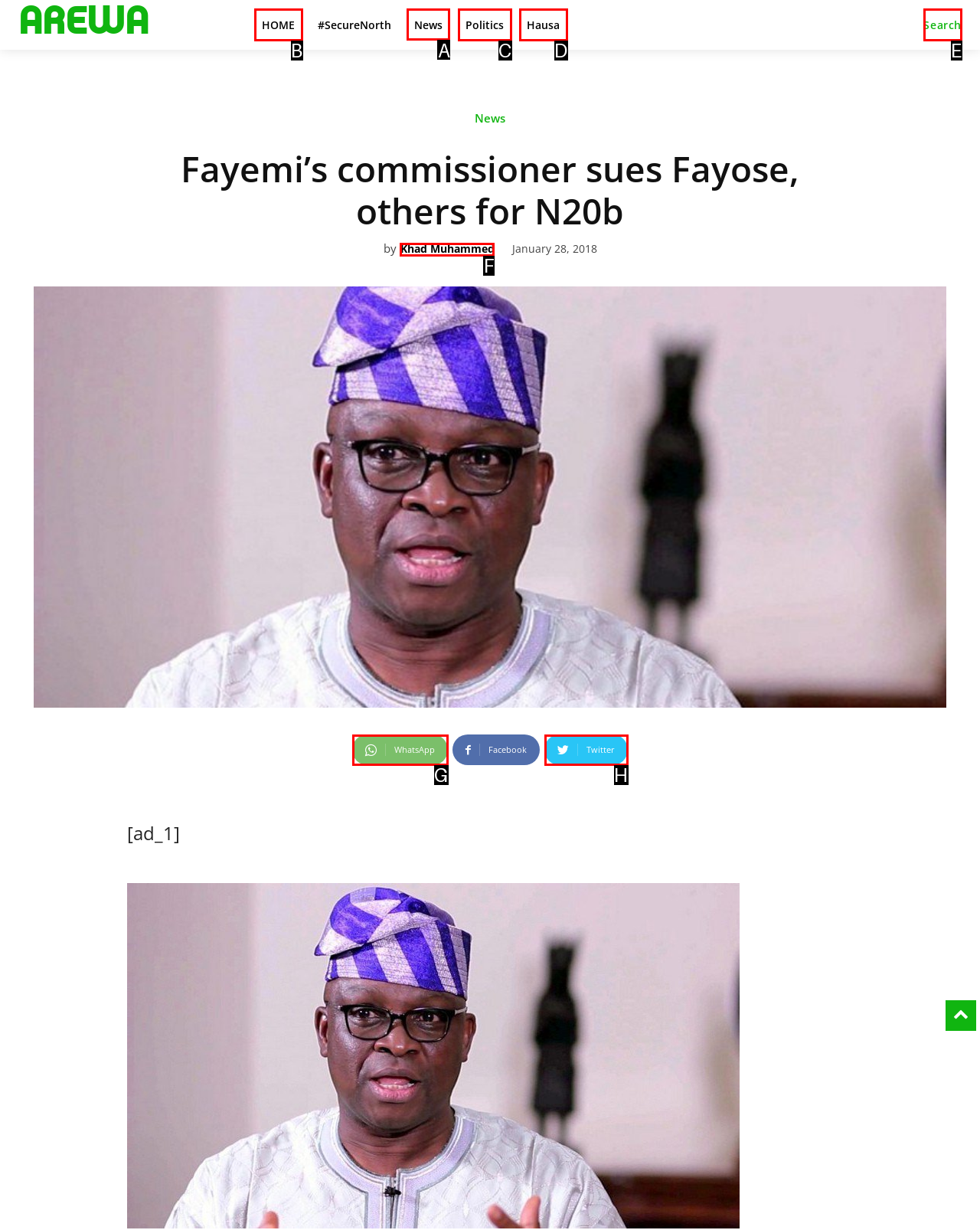Select the UI element that should be clicked to execute the following task: Go to the News page
Provide the letter of the correct choice from the given options.

A